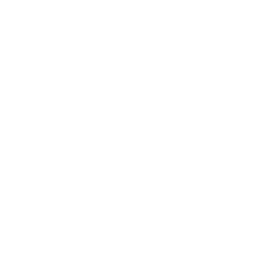What is the purpose of the carrying case?
Based on the image content, provide your answer in one word or a short phrase.

To transport and store